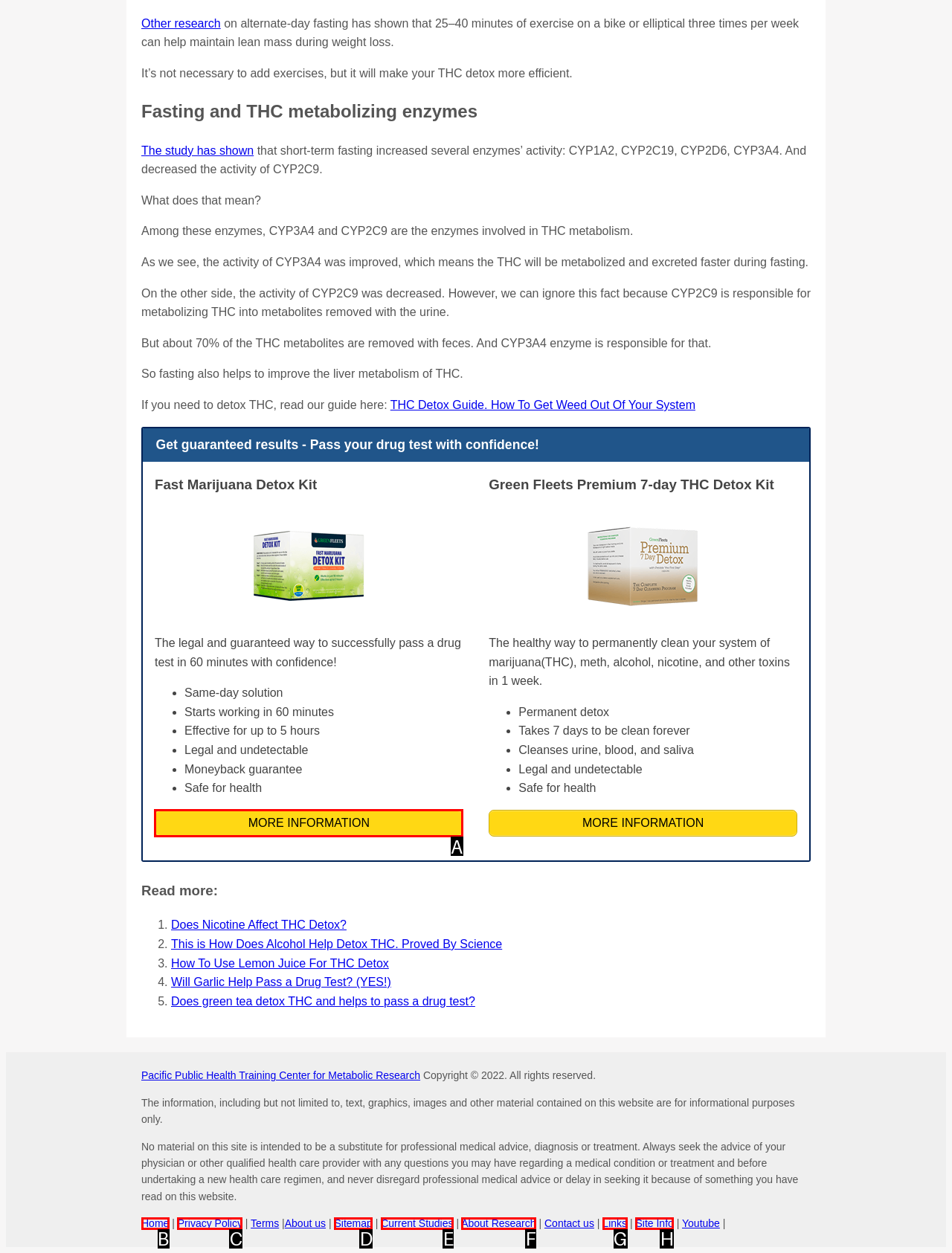Select the right option to accomplish this task: Click on 'MORE INFORMATION' for 'Fast Marijuana Detox Kit'. Reply with the letter corresponding to the correct UI element.

A